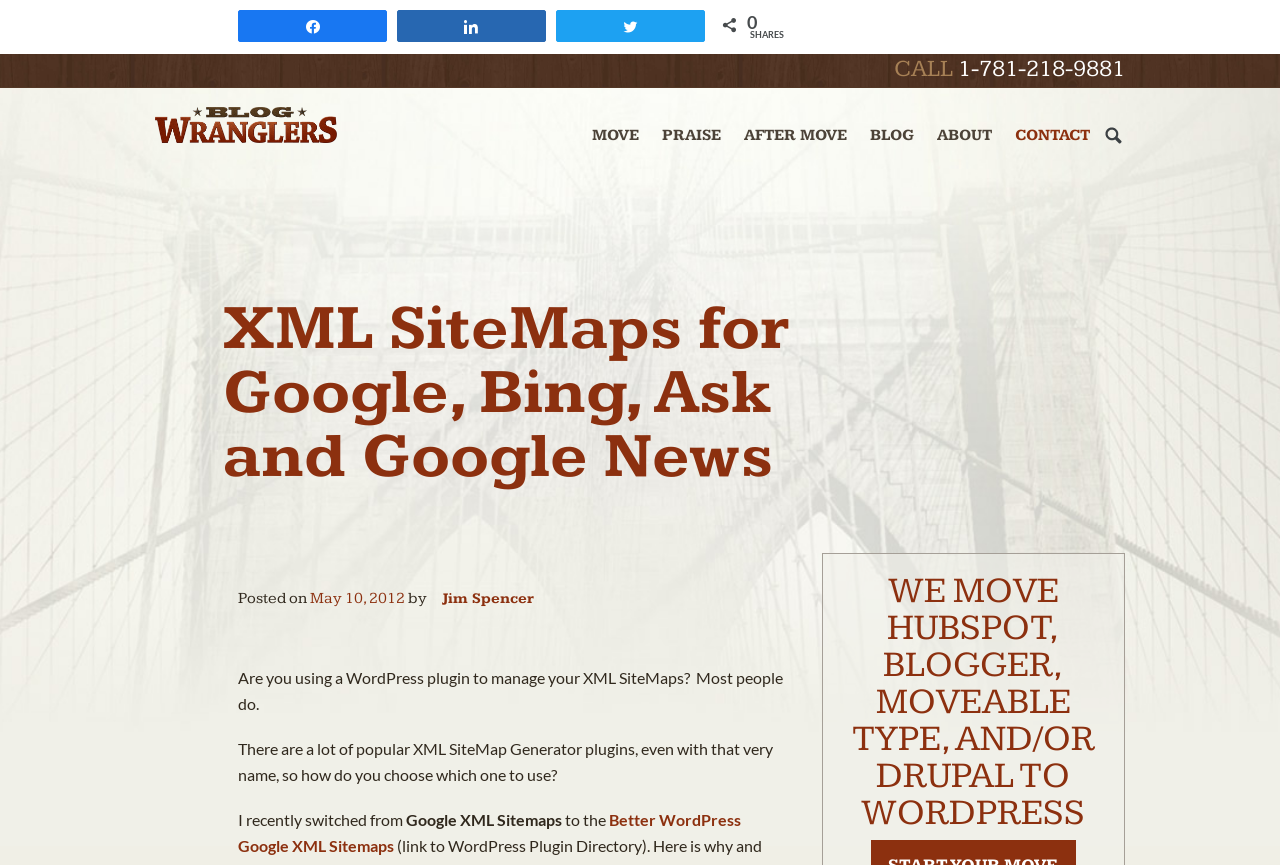Please mark the clickable region by giving the bounding box coordinates needed to complete this instruction: "Call the phone number".

[0.748, 0.064, 0.879, 0.096]